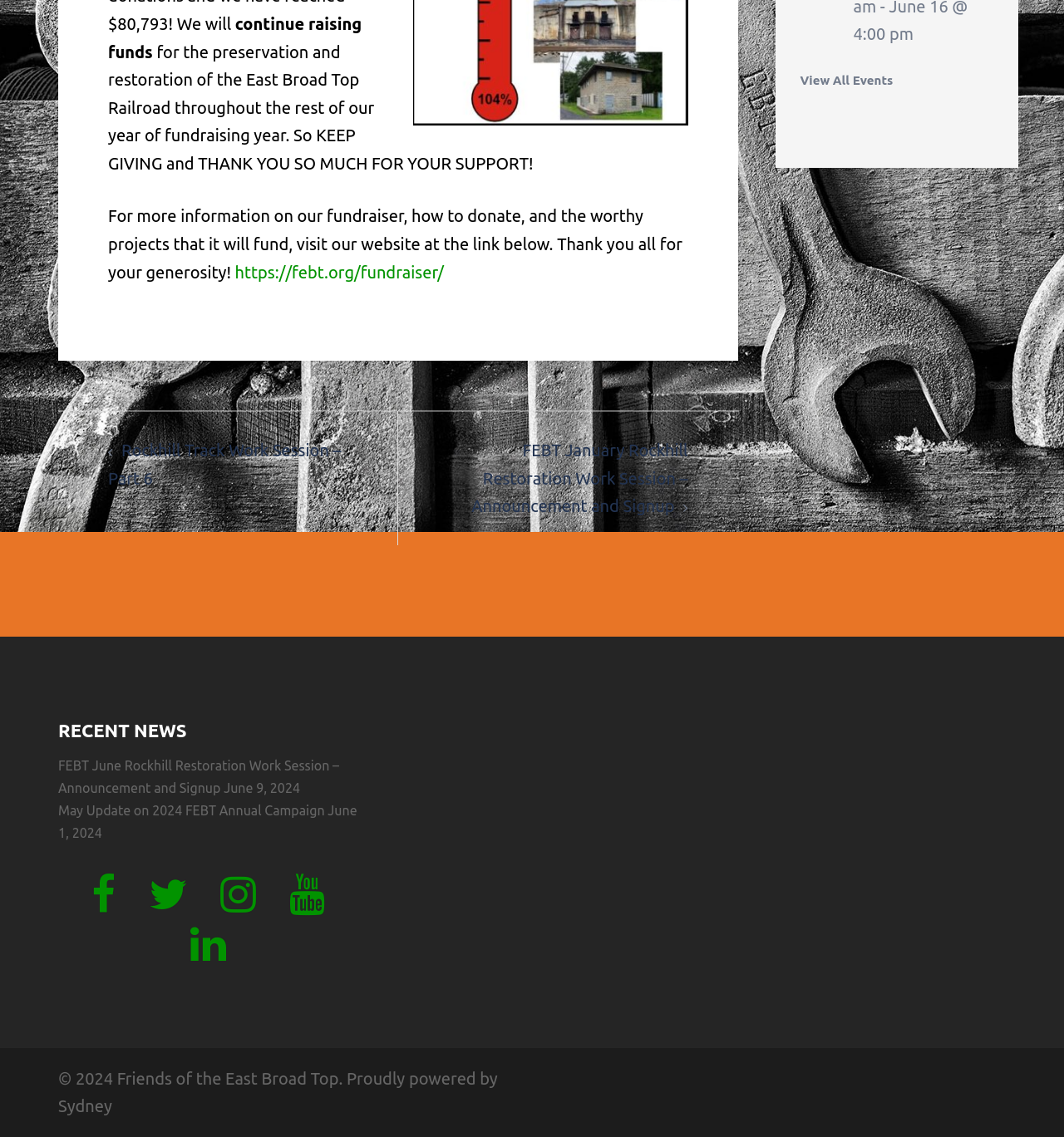Find the bounding box of the element with the following description: "https://febt.org/fundraiser/". The coordinates must be four float numbers between 0 and 1, formatted as [left, top, right, bottom].

[0.221, 0.231, 0.417, 0.248]